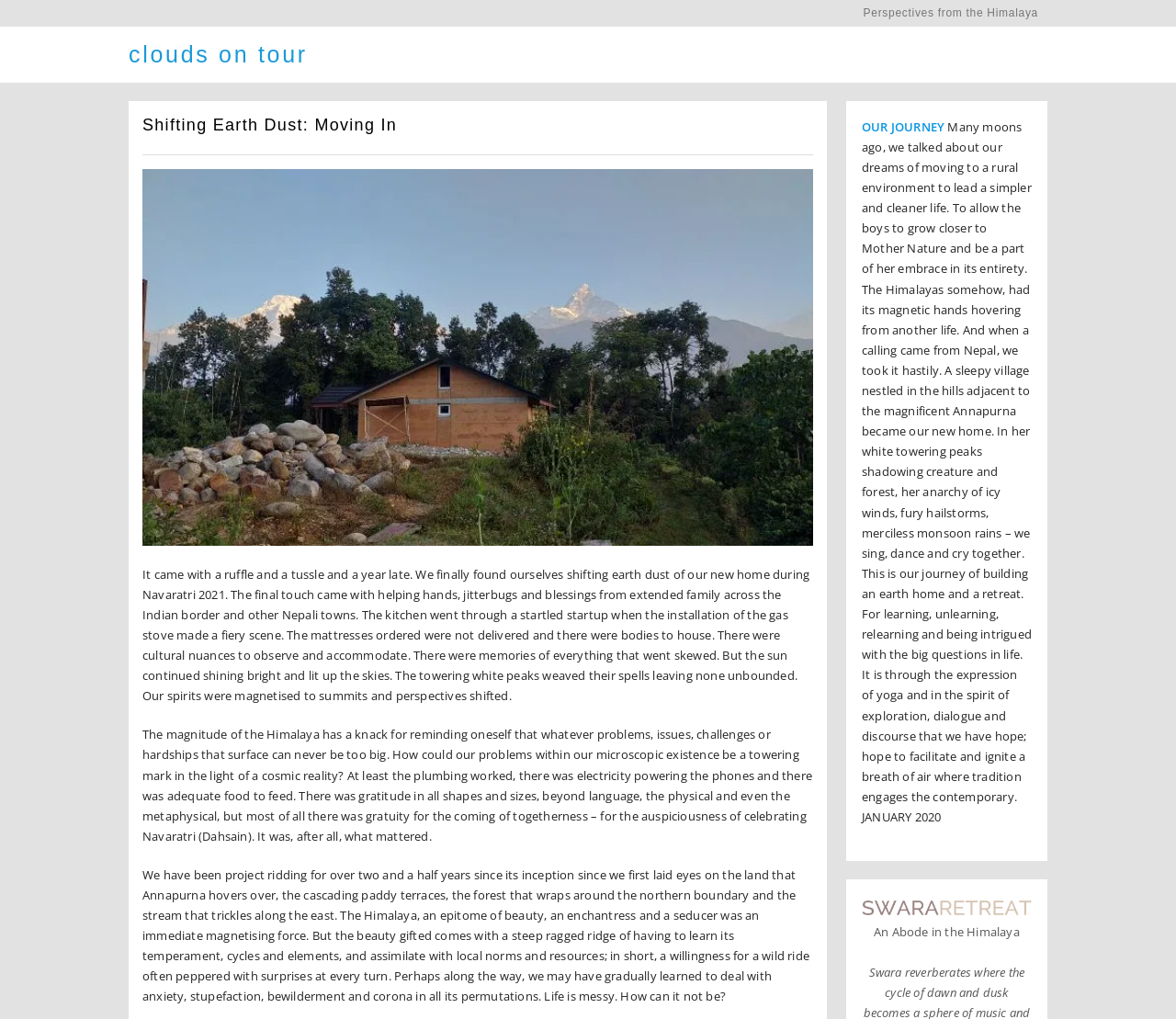What is the name of the festival mentioned in the text?
Please provide a full and detailed response to the question.

The name of the festival can be found in the StaticText element that mentions 'the auspiciousness of celebrating Navaratri (Dahsain)'.